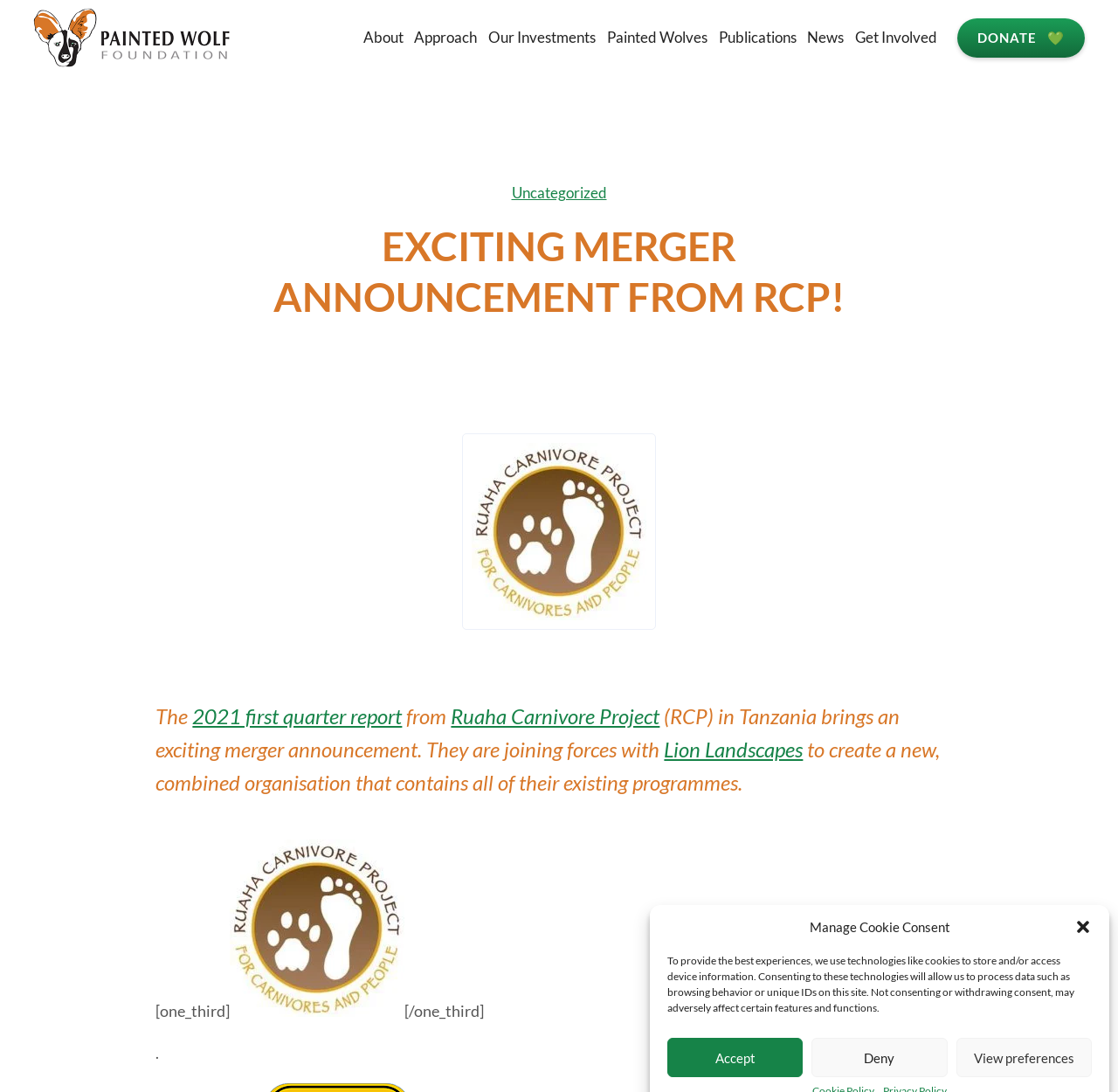Using the description "Ruaha Carnivore Project", locate and provide the bounding box of the UI element.

[0.403, 0.645, 0.59, 0.667]